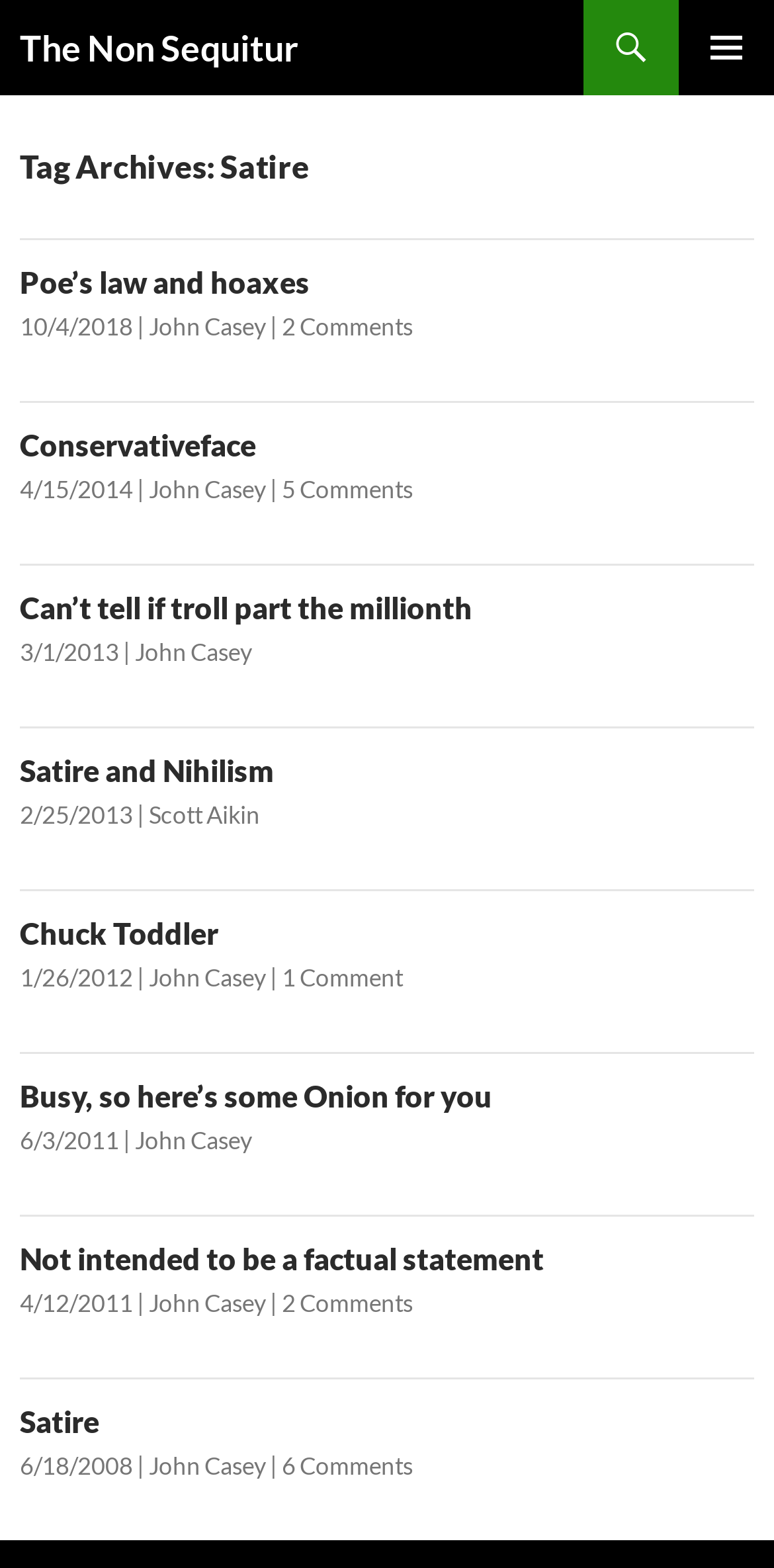How many comments does the article 'Busy, so here’s some Onion for you' have?
Deliver a detailed and extensive answer to the question.

The article 'Busy, so here’s some Onion for you' does not have a link element with the text 'Comments', indicating that it does not have any comments.